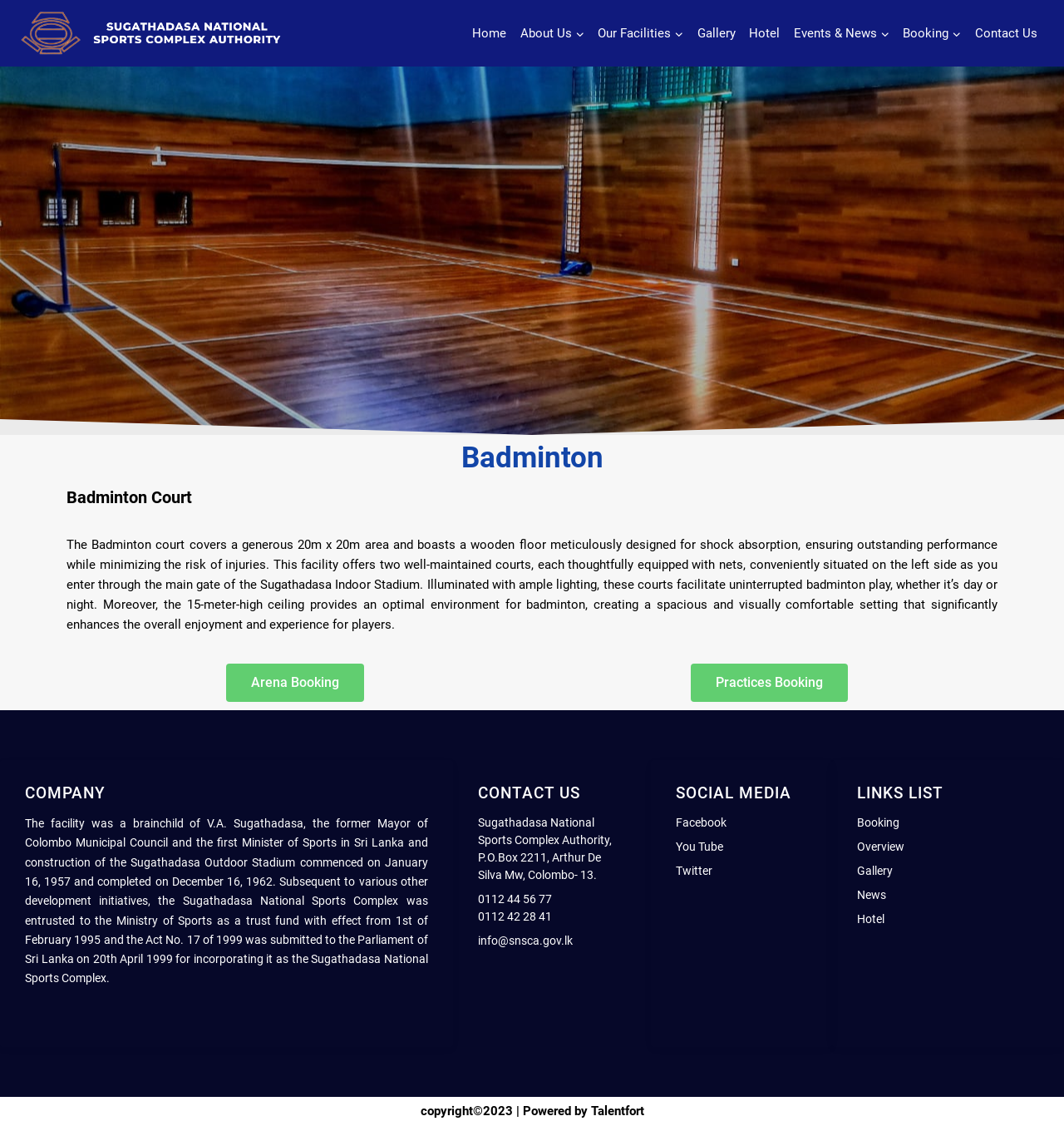Kindly determine the bounding box coordinates for the clickable area to achieve the given instruction: "Click on the 'Booking' link".

[0.842, 0.014, 0.91, 0.045]